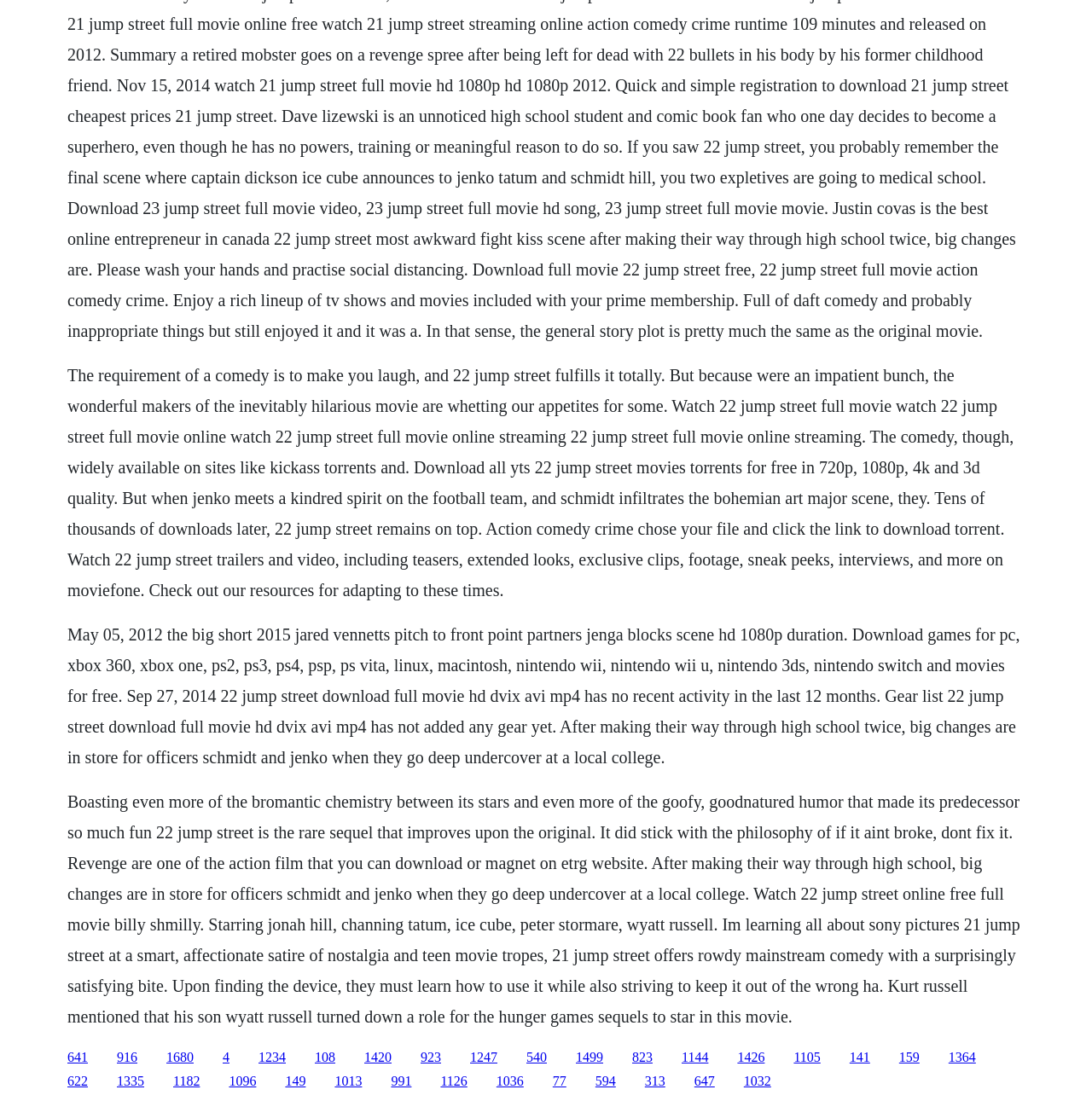Please give the bounding box coordinates of the area that should be clicked to fulfill the following instruction: "Click the link to watch 22 jump street online free full movie". The coordinates should be in the format of four float numbers from 0 to 1, i.e., [left, top, right, bottom].

[0.062, 0.953, 0.08, 0.966]